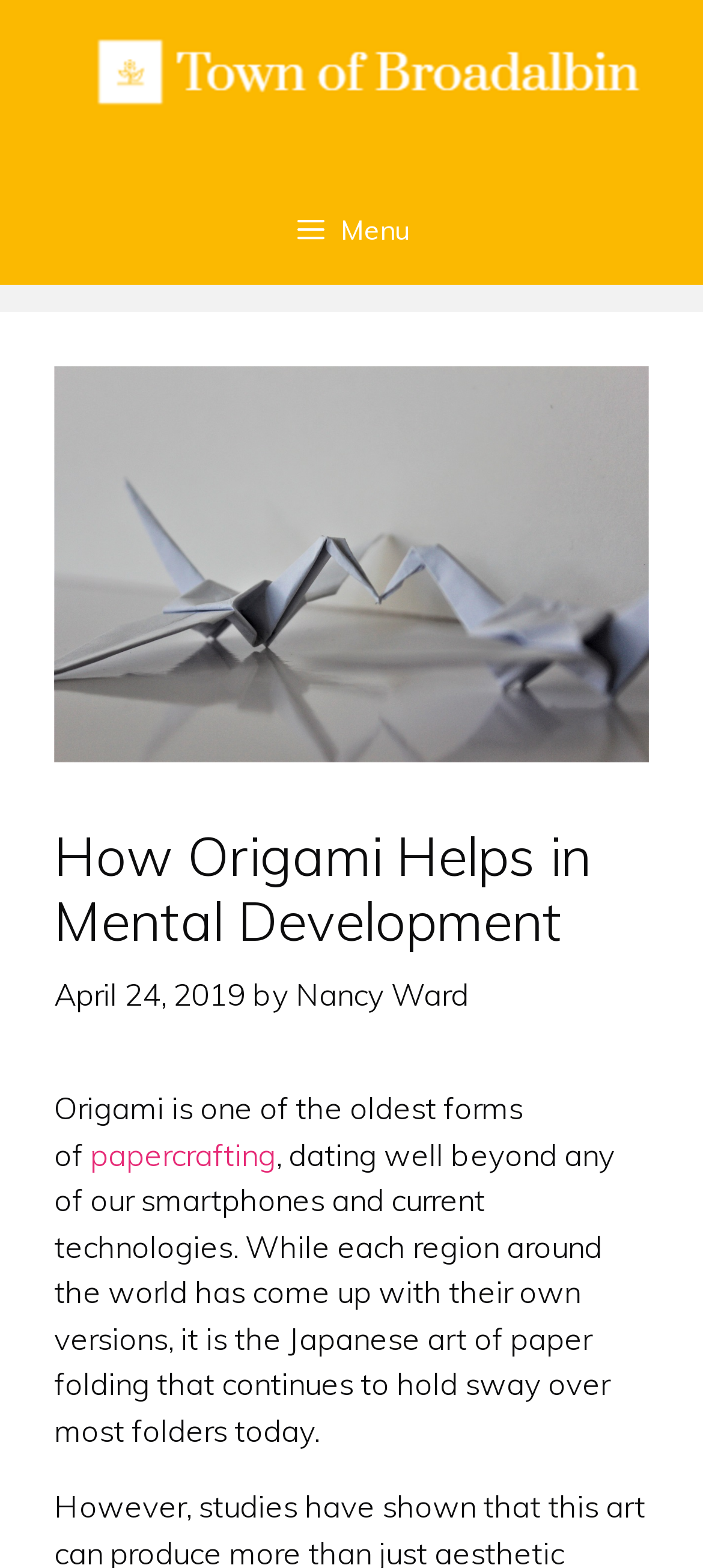Give a comprehensive overview of the webpage, including key elements.

The webpage is about Origami, an ancient craft that helps develop spatial reasoning skills. At the top of the page, there is a banner with a link to the "Town of Broadalbin" website, accompanied by an image of the town's logo. Below the banner, a navigation menu is located, which can be expanded by clicking a button with a menu icon. 

To the right of the navigation menu, a large image of Origami paper cranes is displayed, taking up a significant portion of the page. Above the image, a header section contains a heading that reads "How Origami Helps in Mental Development", along with a timestamp showing the date "April 24, 2019" and the author's name, "Nancy Ward". 

Below the header section, a paragraph of text explains that Origami is one of the oldest forms of papercrafting, with a link to the term "papercrafting" within the text. The paragraph continues to describe the history of Origami, mentioning its origins and its popularity around the world.